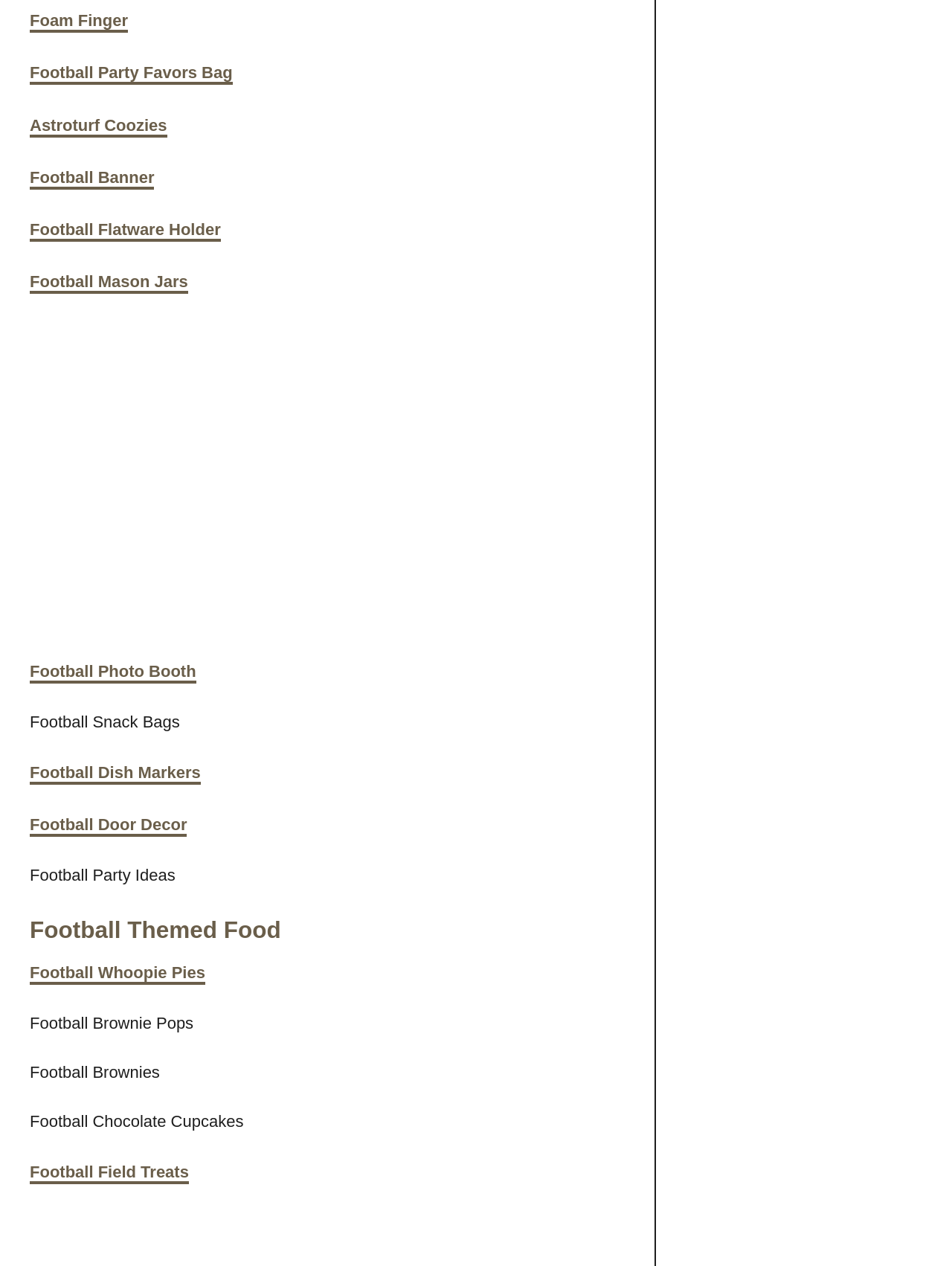Determine the bounding box coordinates of the clickable region to execute the instruction: "view Football Banner". The coordinates should be four float numbers between 0 and 1, denoted as [left, top, right, bottom].

[0.031, 0.133, 0.162, 0.15]